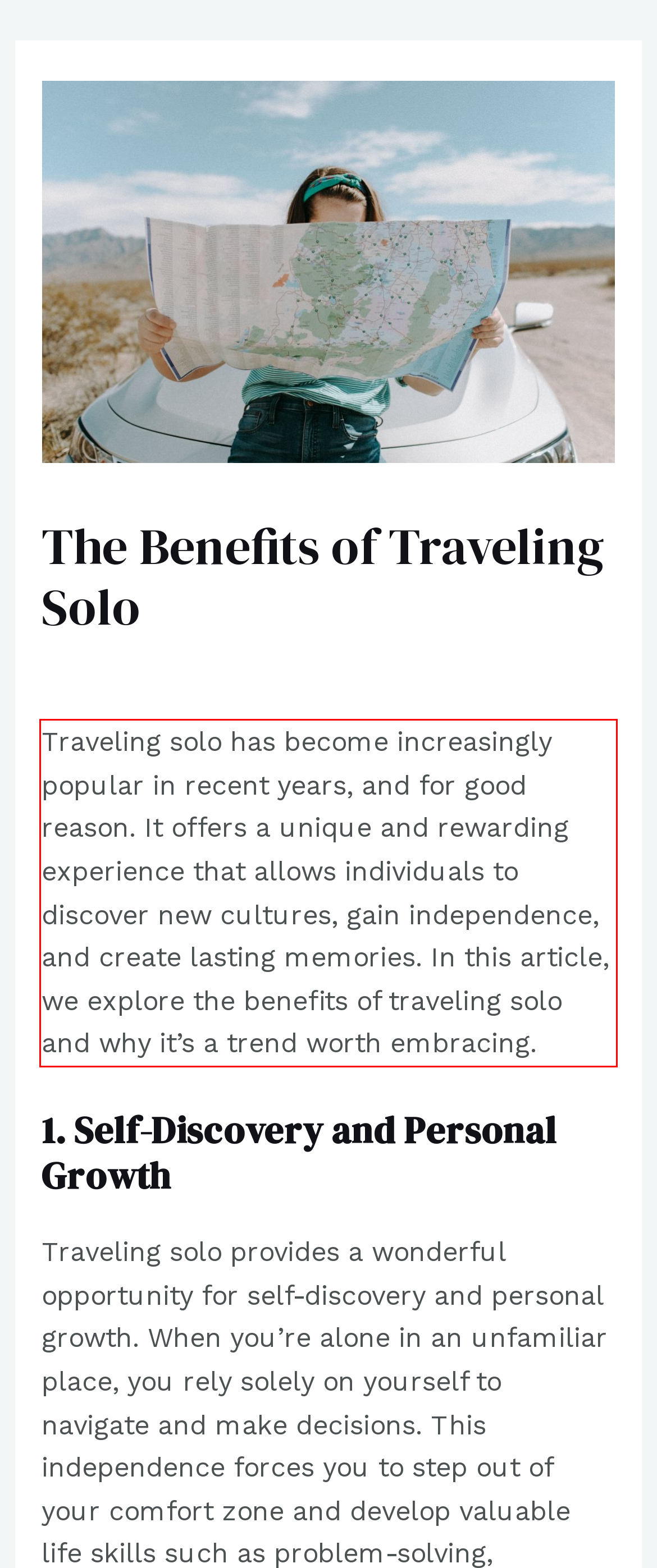Analyze the red bounding box in the provided webpage screenshot and generate the text content contained within.

Traveling solo has become increasingly popular in recent years, and for good reason. It offers a unique and rewarding experience that allows individuals to discover new cultures, gain independence, and create lasting memories. In this article, we explore the benefits of traveling solo and why it’s a trend worth embracing.